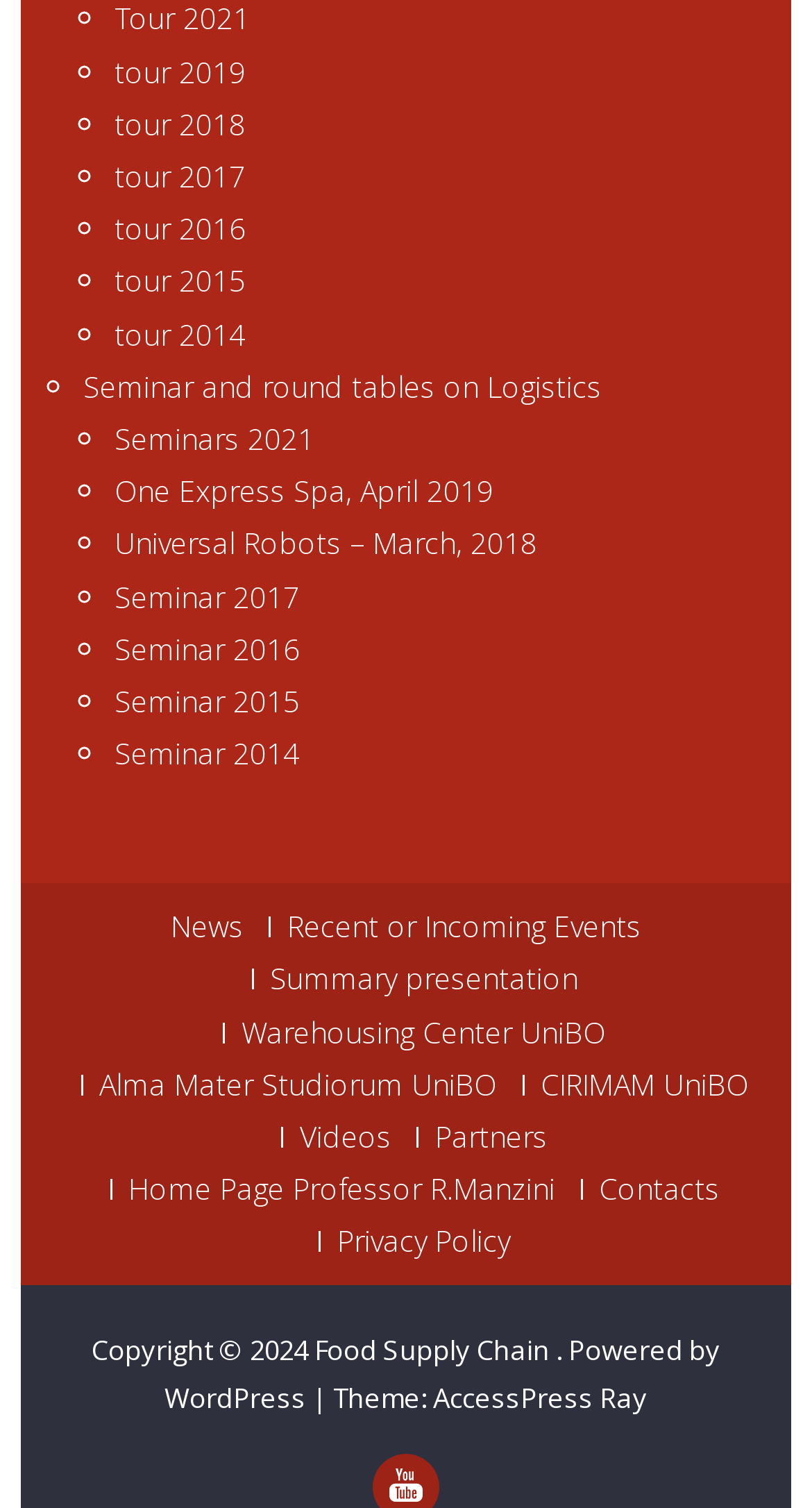Please identify the coordinates of the bounding box for the clickable region that will accomplish this instruction: "View tour 2019".

[0.141, 0.034, 0.303, 0.06]